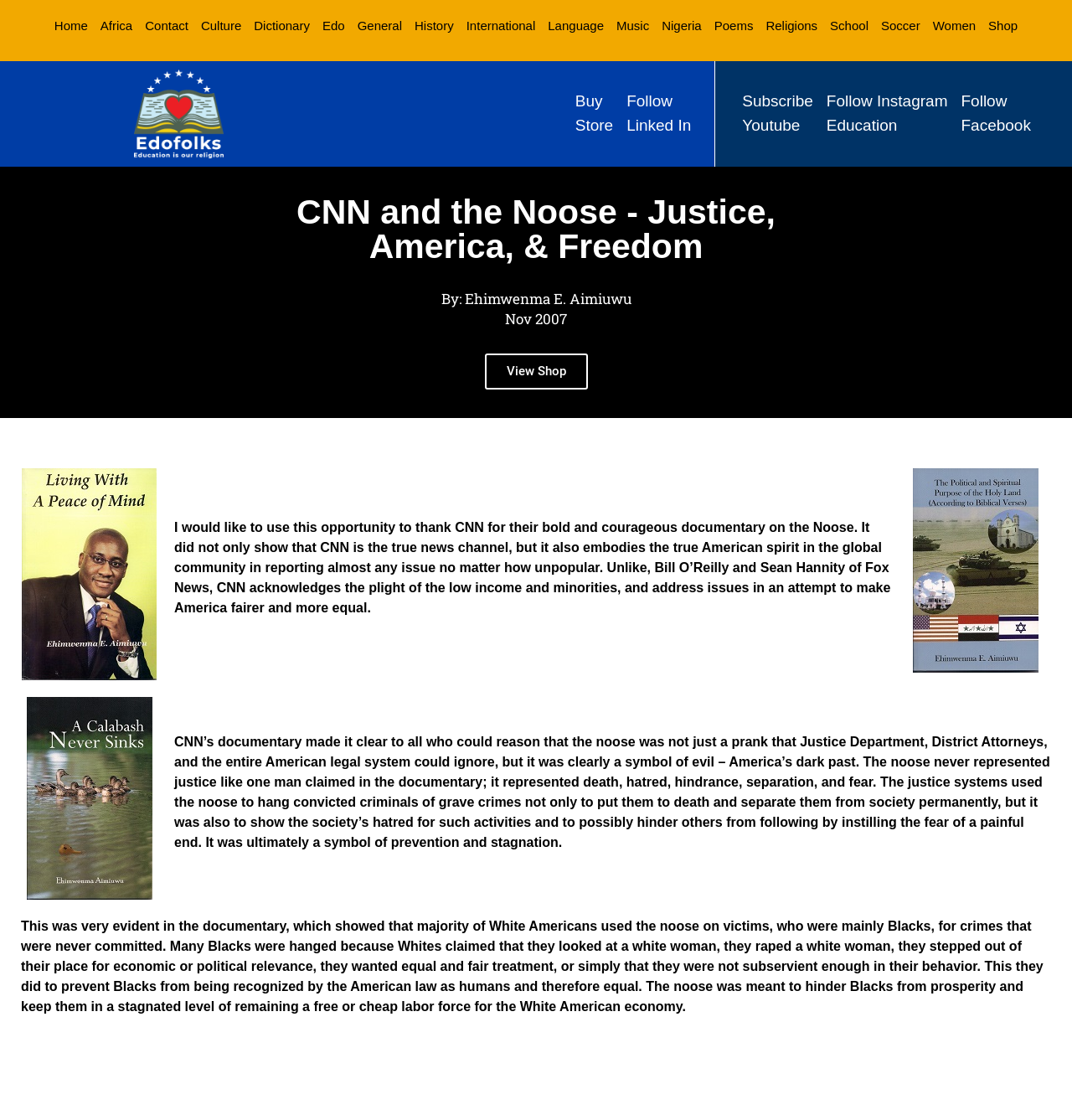Can you determine the bounding box coordinates of the area that needs to be clicked to fulfill the following instruction: "Subscribe to the YouTube channel"?

[0.692, 0.08, 0.758, 0.123]